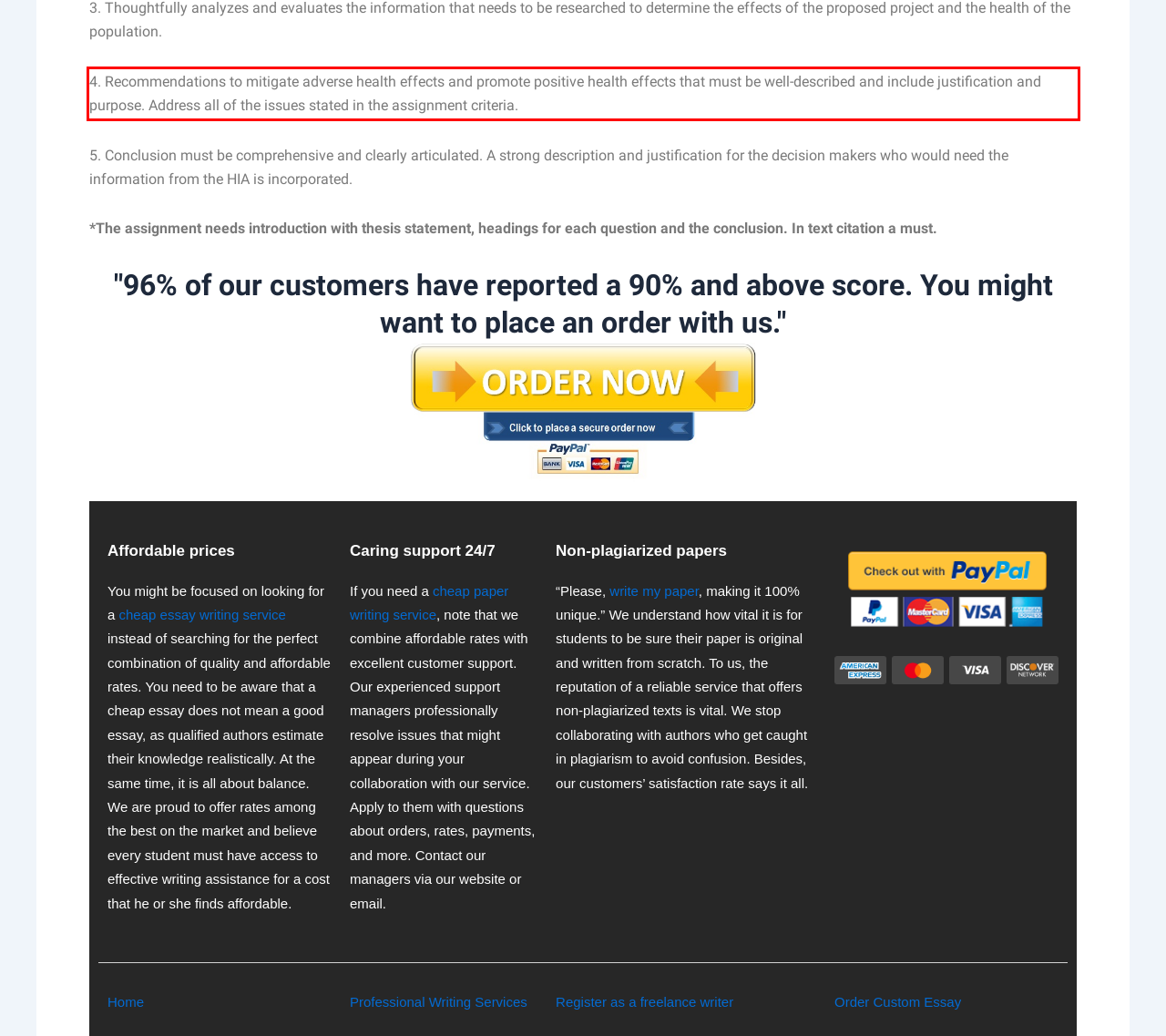Extract and provide the text found inside the red rectangle in the screenshot of the webpage.

4. Recommendations to mitigate adverse health effects and promote positive health effects that must be well-described and include justification and purpose. Address all of the issues stated in the assignment criteria.